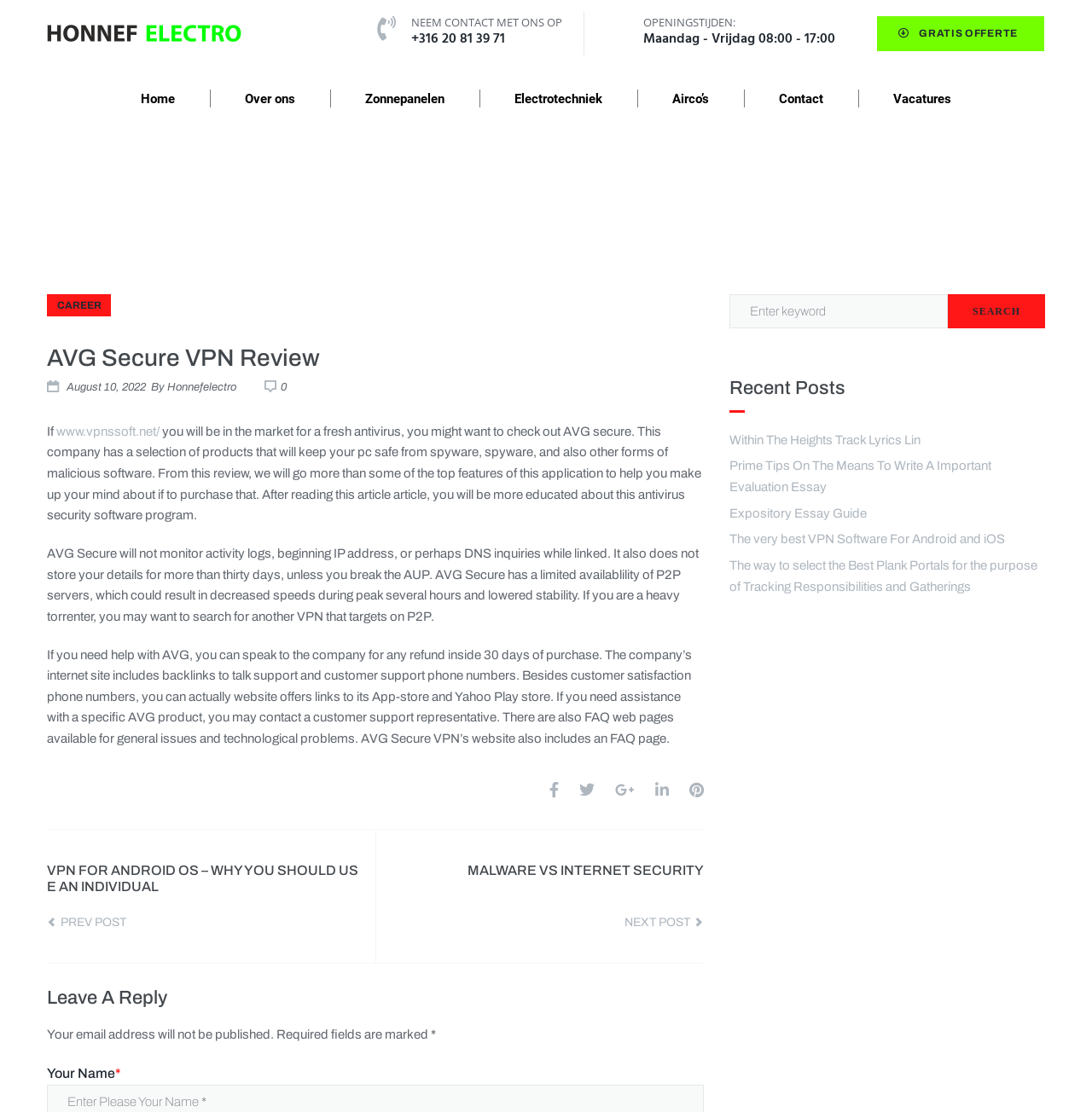Determine the bounding box coordinates for the area that should be clicked to carry out the following instruction: "Click on the 'VPN FOR ANDROID OS – WHY YOU SHOULD USE AN INDIVIDUAL' link".

[0.043, 0.773, 0.332, 0.838]